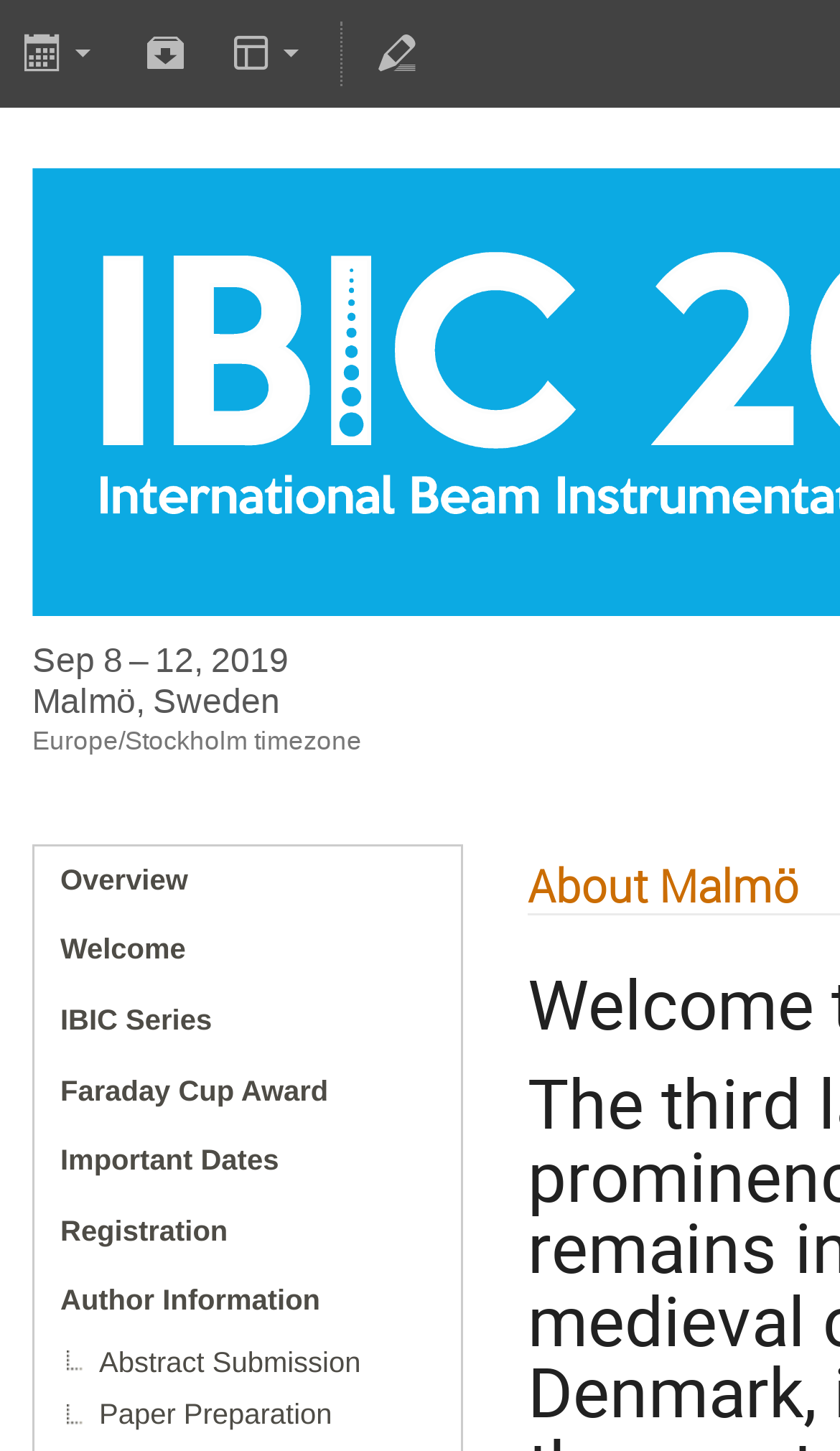Determine the bounding box coordinates of the element's region needed to click to follow the instruction: "Click the button to navigate". Provide these coordinates as four float numbers between 0 and 1, formatted as [left, top, right, bottom].

[0.0, 0.0, 0.145, 0.074]